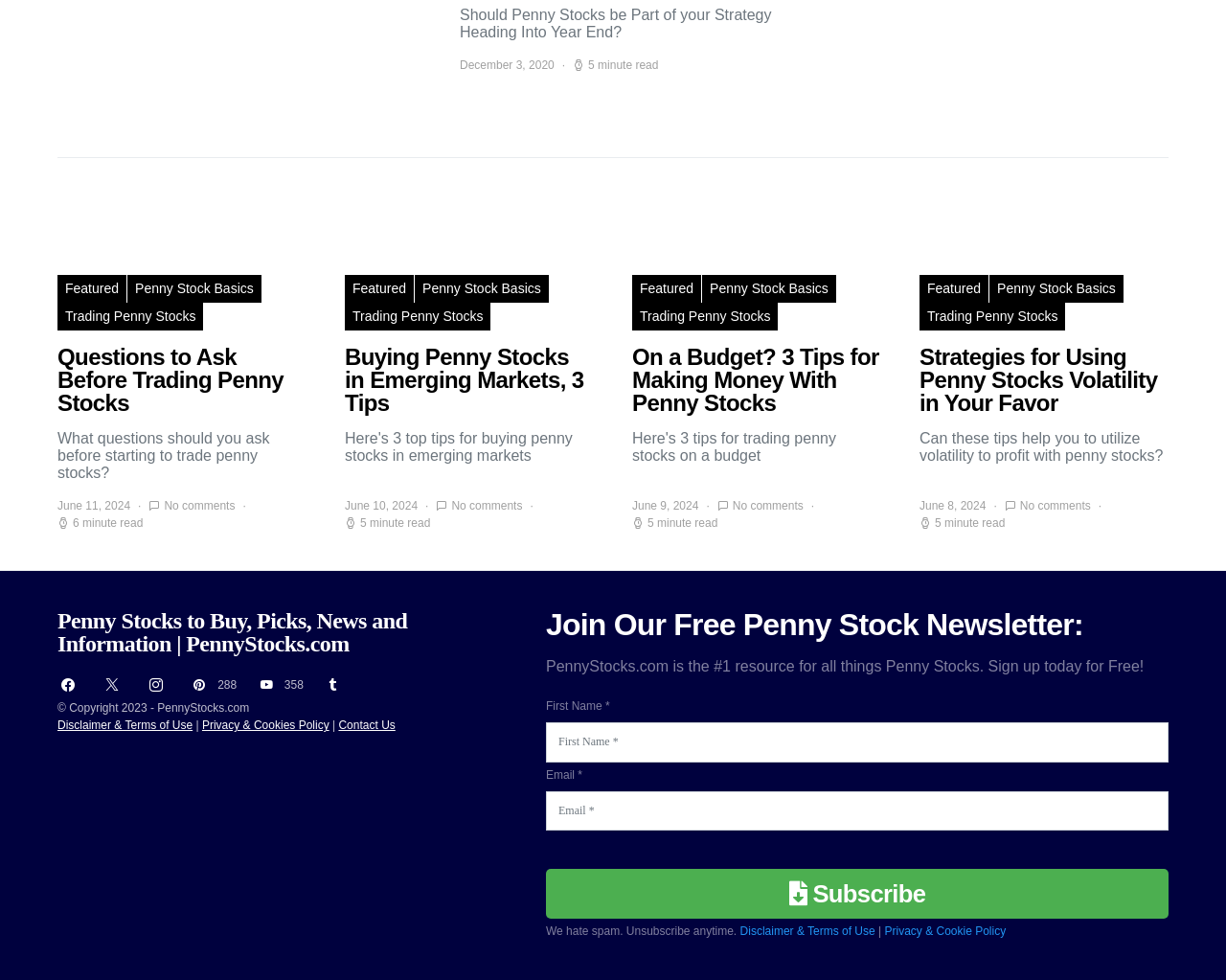Pinpoint the bounding box coordinates of the clickable element needed to complete the instruction: "Go to the blog page". The coordinates should be provided as four float numbers between 0 and 1: [left, top, right, bottom].

None